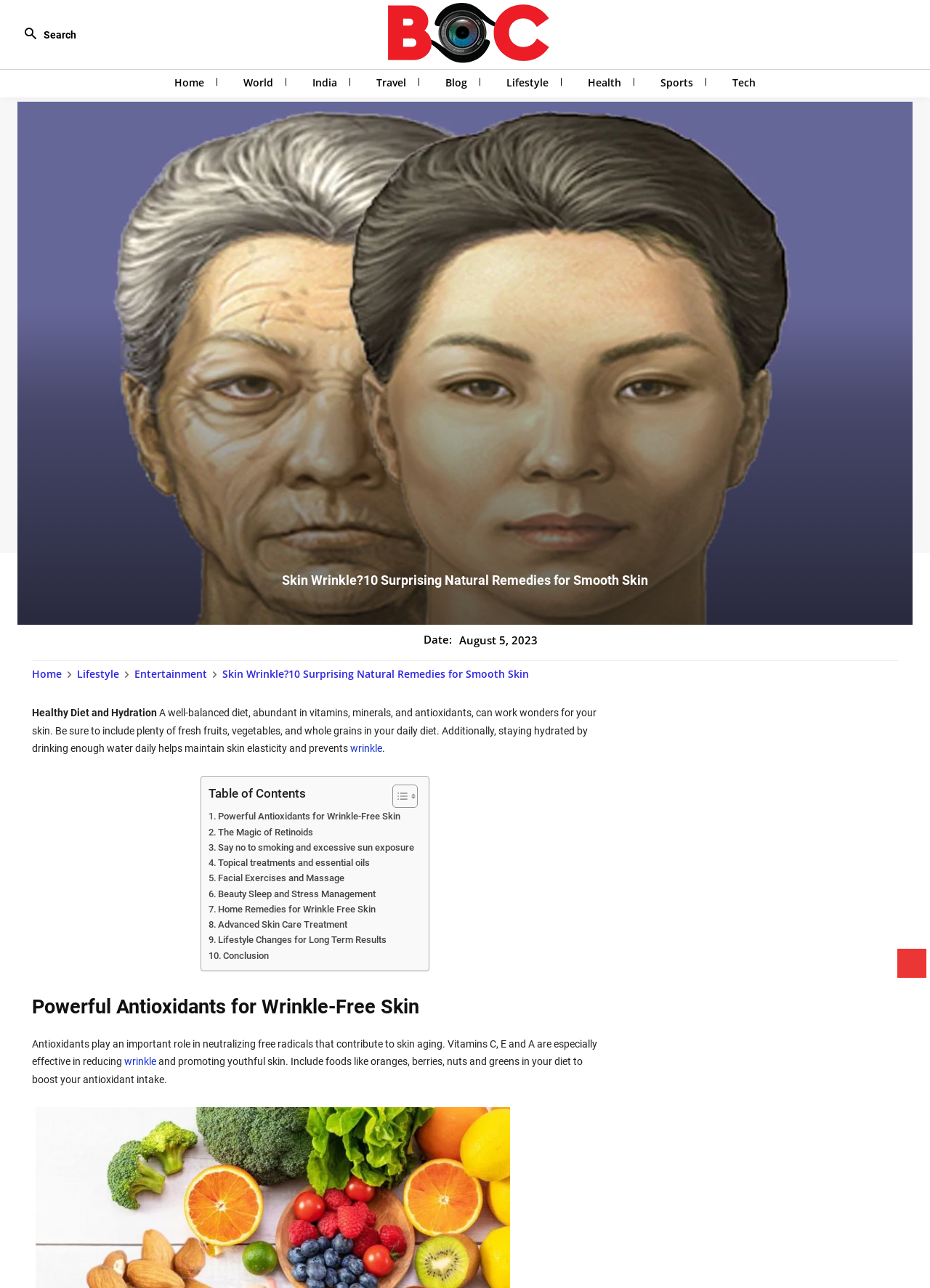Could you highlight the region that needs to be clicked to execute the instruction: "Go to Home page"?

[0.18, 0.054, 0.227, 0.075]